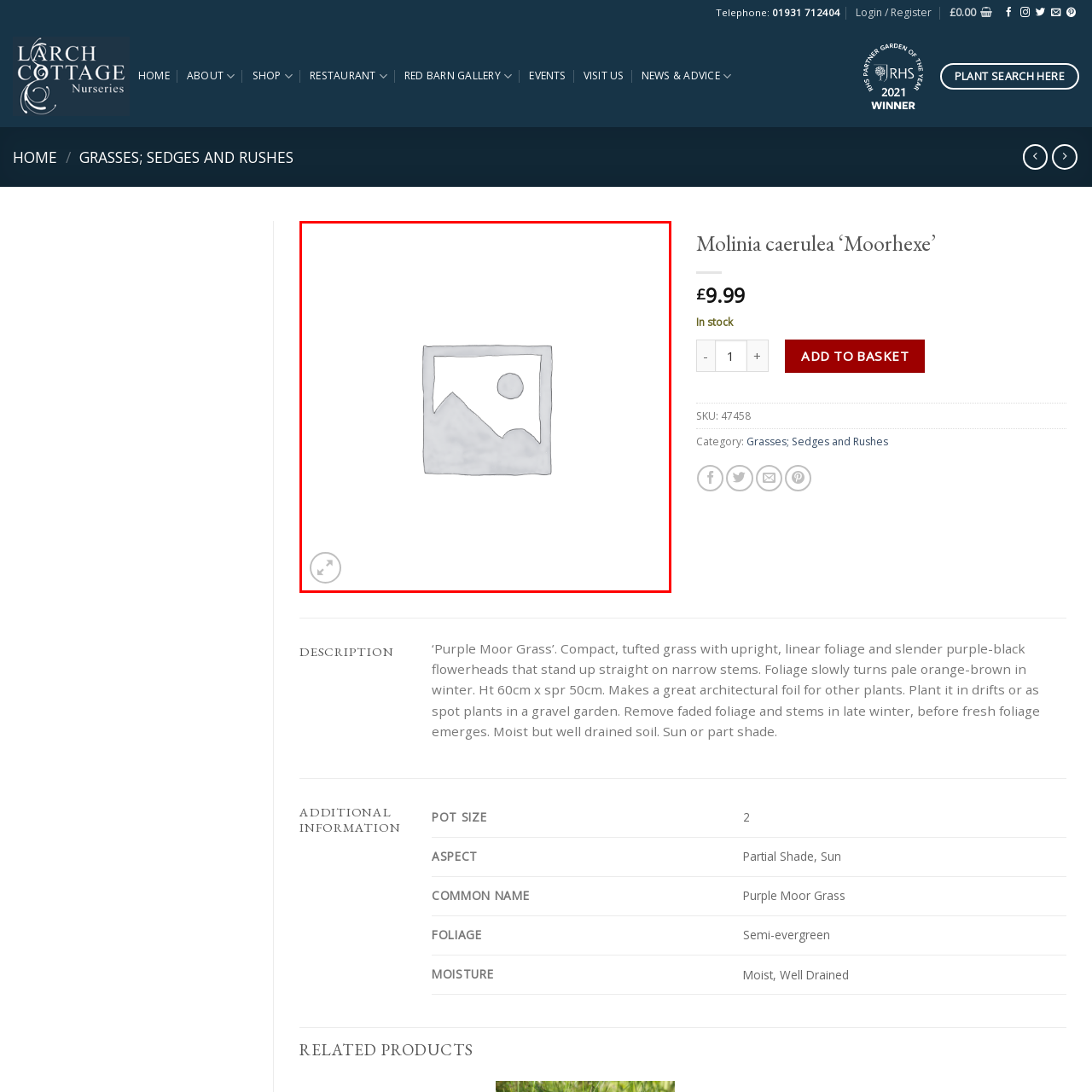Please provide a comprehensive caption for the image highlighted in the red box.

The image displayed is a placeholder illustration typically used to indicate that an actual image of the product is currently unavailable. It appears as a simple, light gray outline of a picture frame with a mountain and sun scene depicted inside, symbolizing that a complete image would usually provide visual details of the item. This placeholder accompanies the product entry for "Molinia caerulea ‘Moorhexe’," a type of grass also known as Purple Moor Grass. To learn more about this specific product, users may refer to its description and additional information listed on the webpage, such as pricing, stock status, and cultivation details.